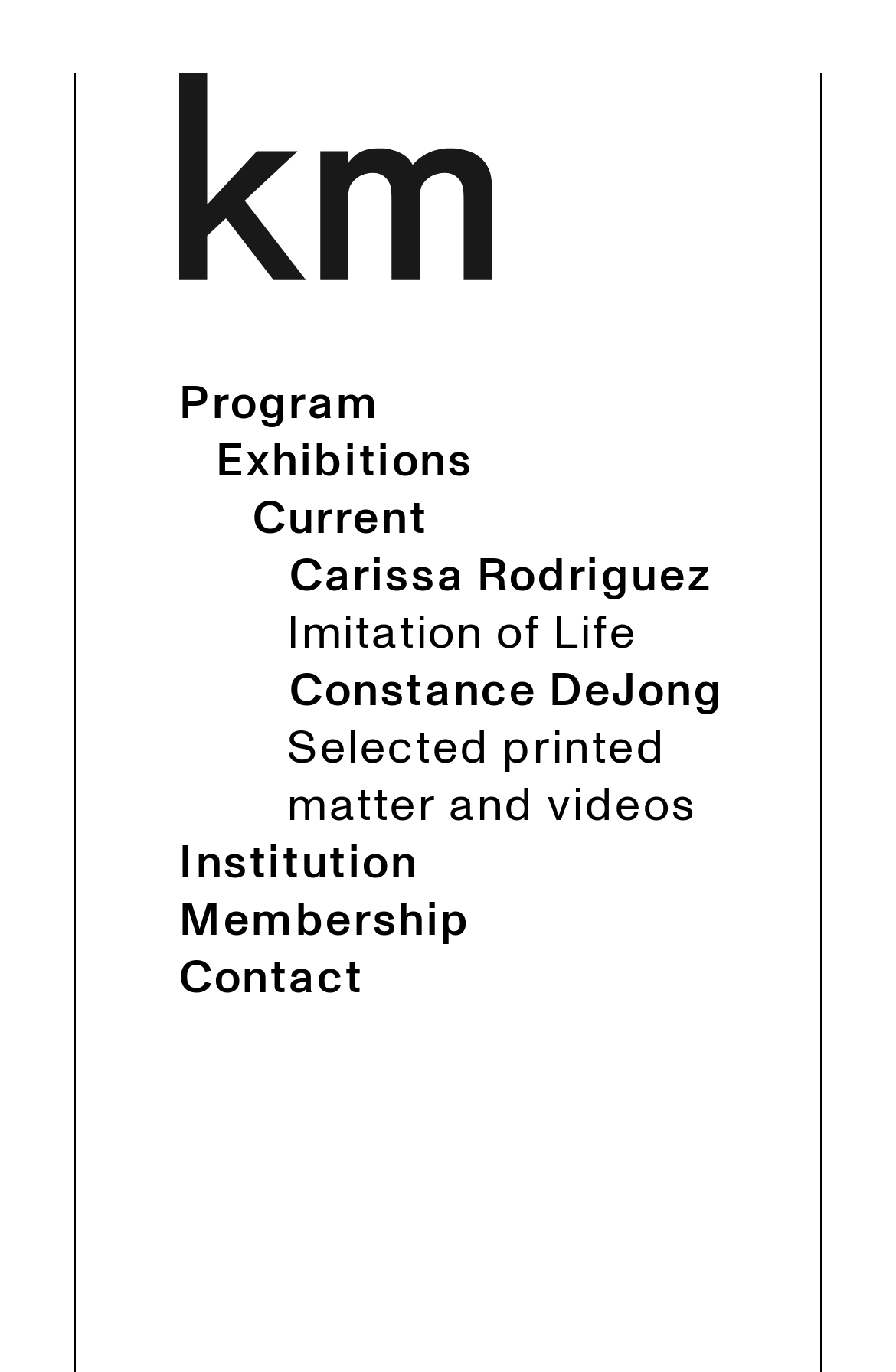Use the information in the screenshot to answer the question comprehensively: How many exhibitions are listed?

I found two exhibition links on the webpage, which are 'Carissa Rodriguez Imitation of Life' and 'Constance DeJong Selected printed matter and videos'. There are 2 exhibitions listed.